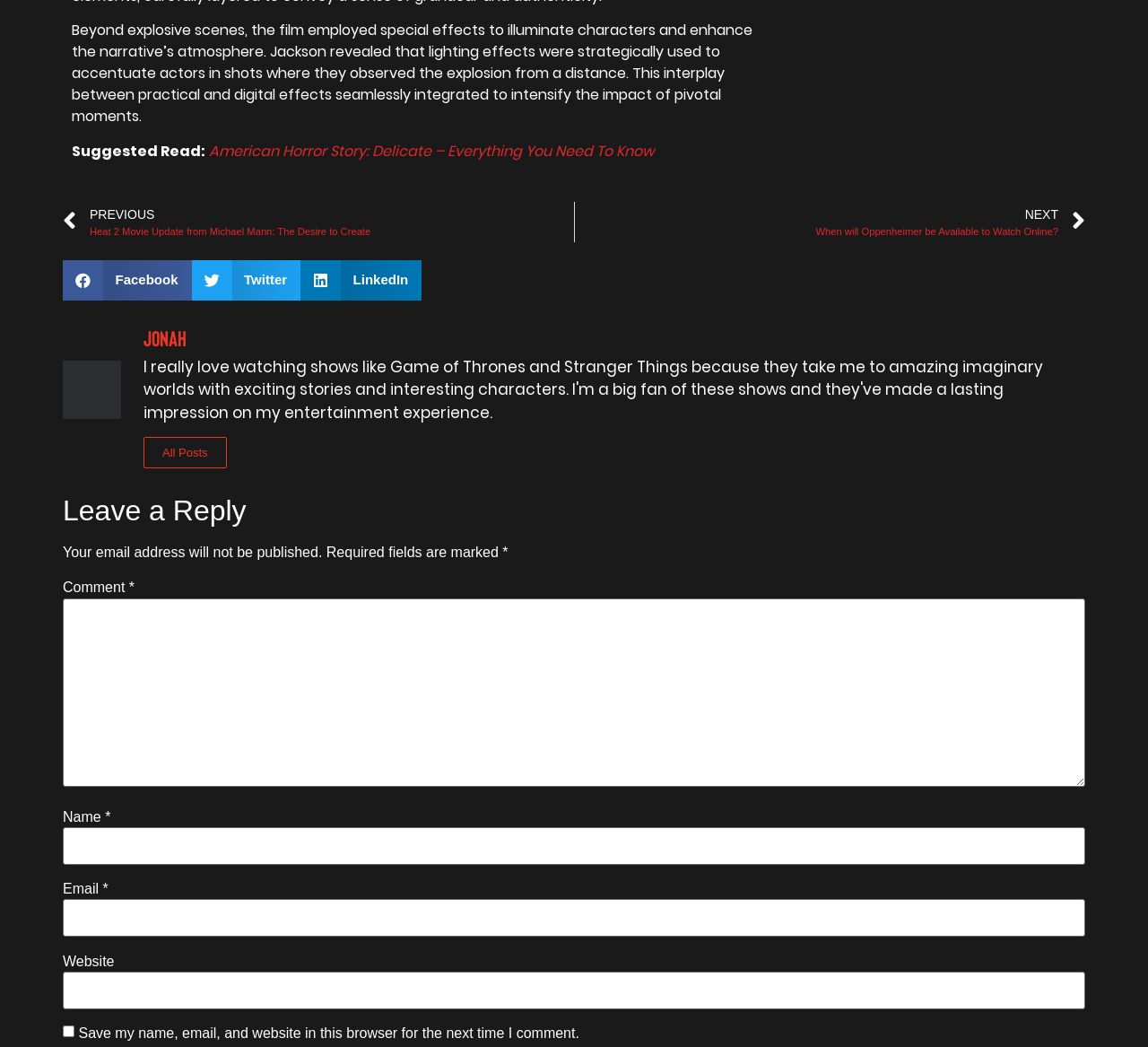Predict the bounding box coordinates of the UI element that matches this description: "parent_node: Email * aria-describedby="email-notes" name="email"". The coordinates should be in the format [left, top, right, bottom] with each value between 0 and 1.

[0.055, 0.859, 0.945, 0.895]